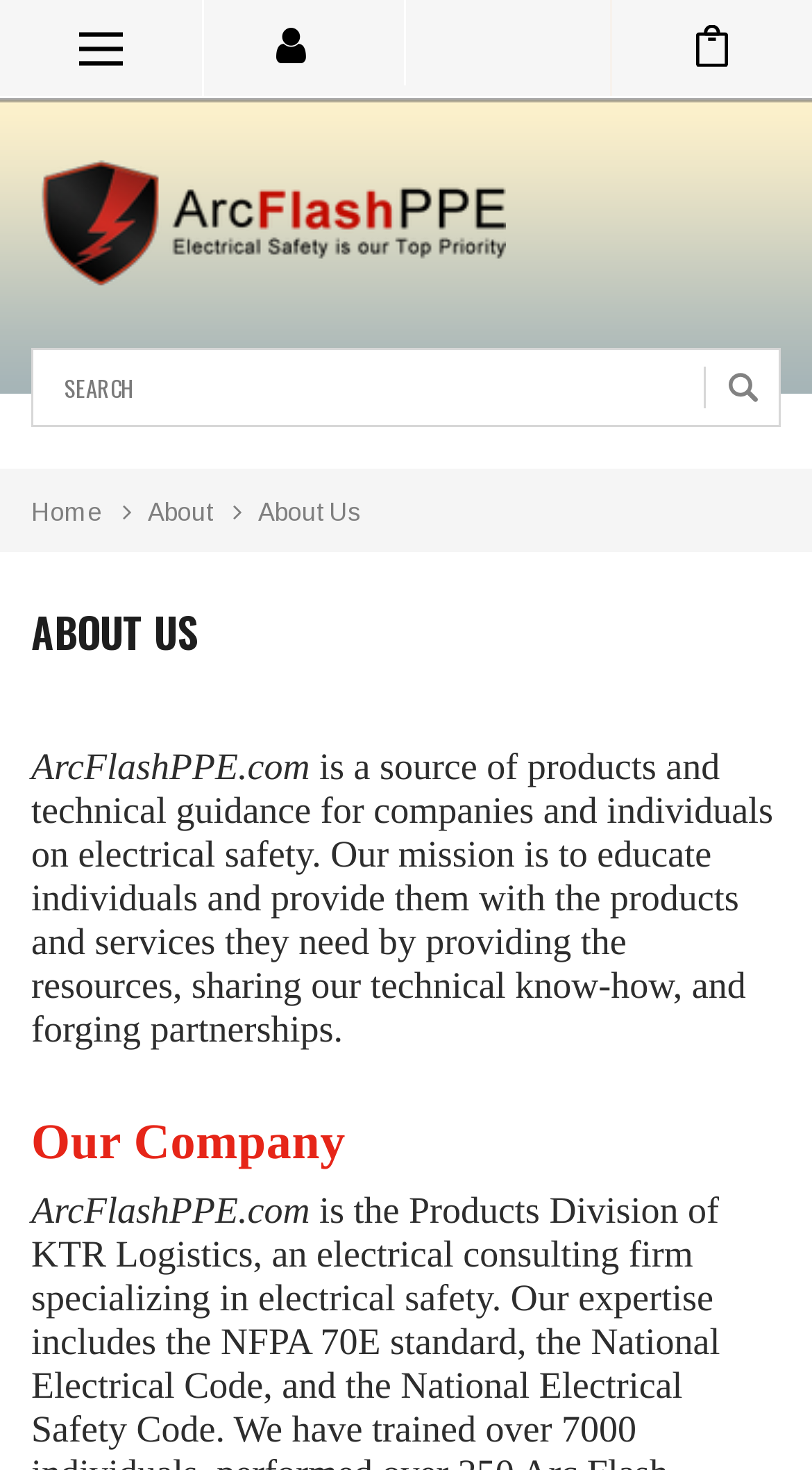Point out the bounding box coordinates of the section to click in order to follow this instruction: "go to my account".

[0.25, 0.014, 0.472, 0.05]